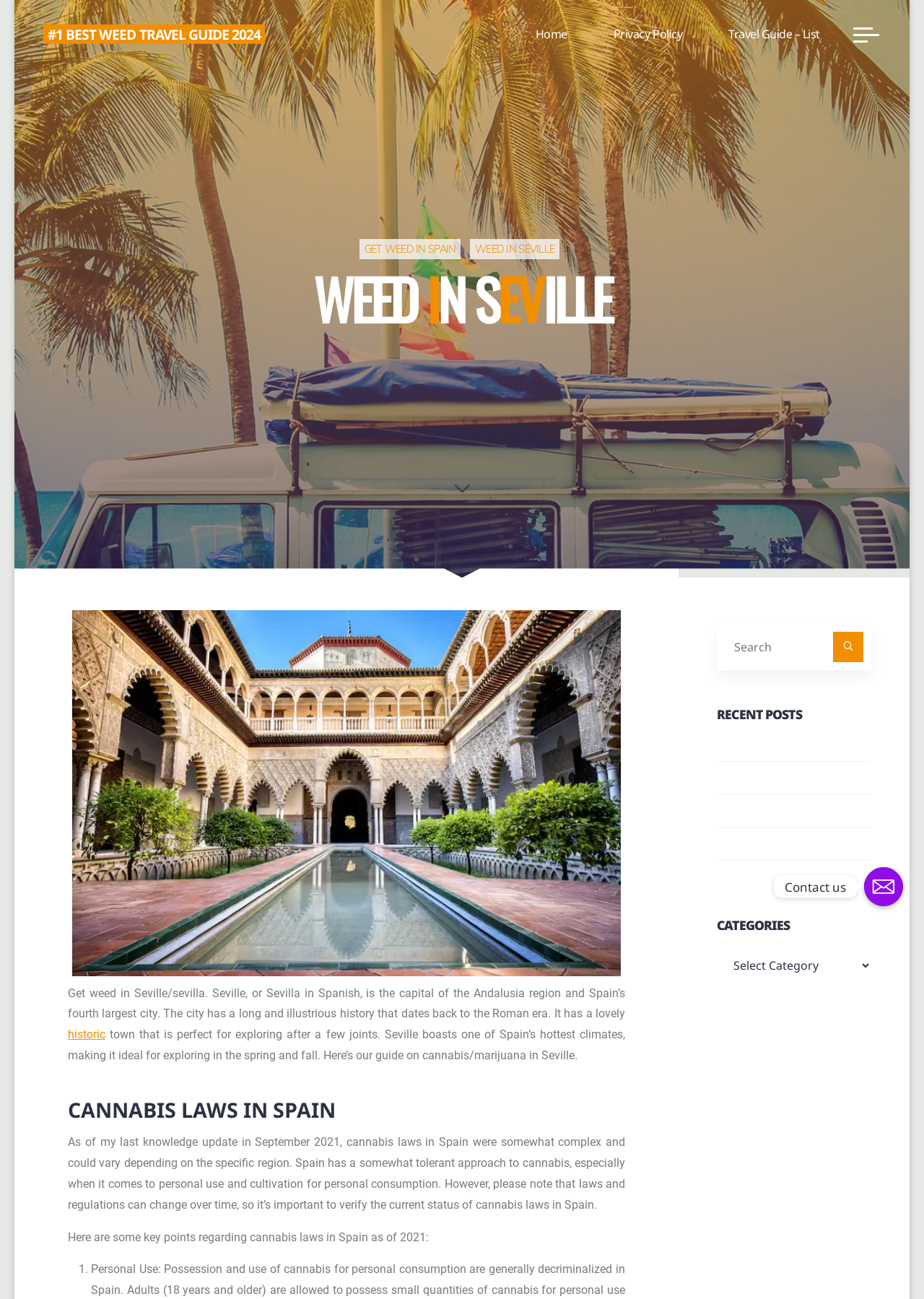Explain the webpage's design and content in an elaborate manner.

This webpage is a travel guide focused on obtaining cannabis in Seville, Spain. At the top, there is a prominent link titled "#1 BEST WEED TRAVEL GUIDE 2024" and a button on the right side. Below this, a navigation menu labeled "Top Menu" contains links to "Home", "Privacy Policy", and "Travel Guide – List".

On the left side, there is a section with links to related topics, including "GET WEED IN SPAIN" and "WEED IN SEVILLE". This section also contains emphasized text with individual characters "I", "N", "E", "V", "I", "L", and "E", which likely form the phrase "IN SEVILLE".

The main content of the page is an article about getting weed in Seville, which includes a brief introduction to the city's history and climate. The article is accompanied by an image and provides information on cannabis laws in Spain, including a heading "CANNABIS LAWS IN SPAIN" and a list of key points.

On the right side, there is a search bar with a search box and a button labeled "SEARCH". Below this, there are headings for "RECENT POSTS" and "CATEGORIES", which contain links to related articles and a combobox for selecting categories.

At the bottom of the page, there are links to "Contact us" and "Back to Top", as well as an image.